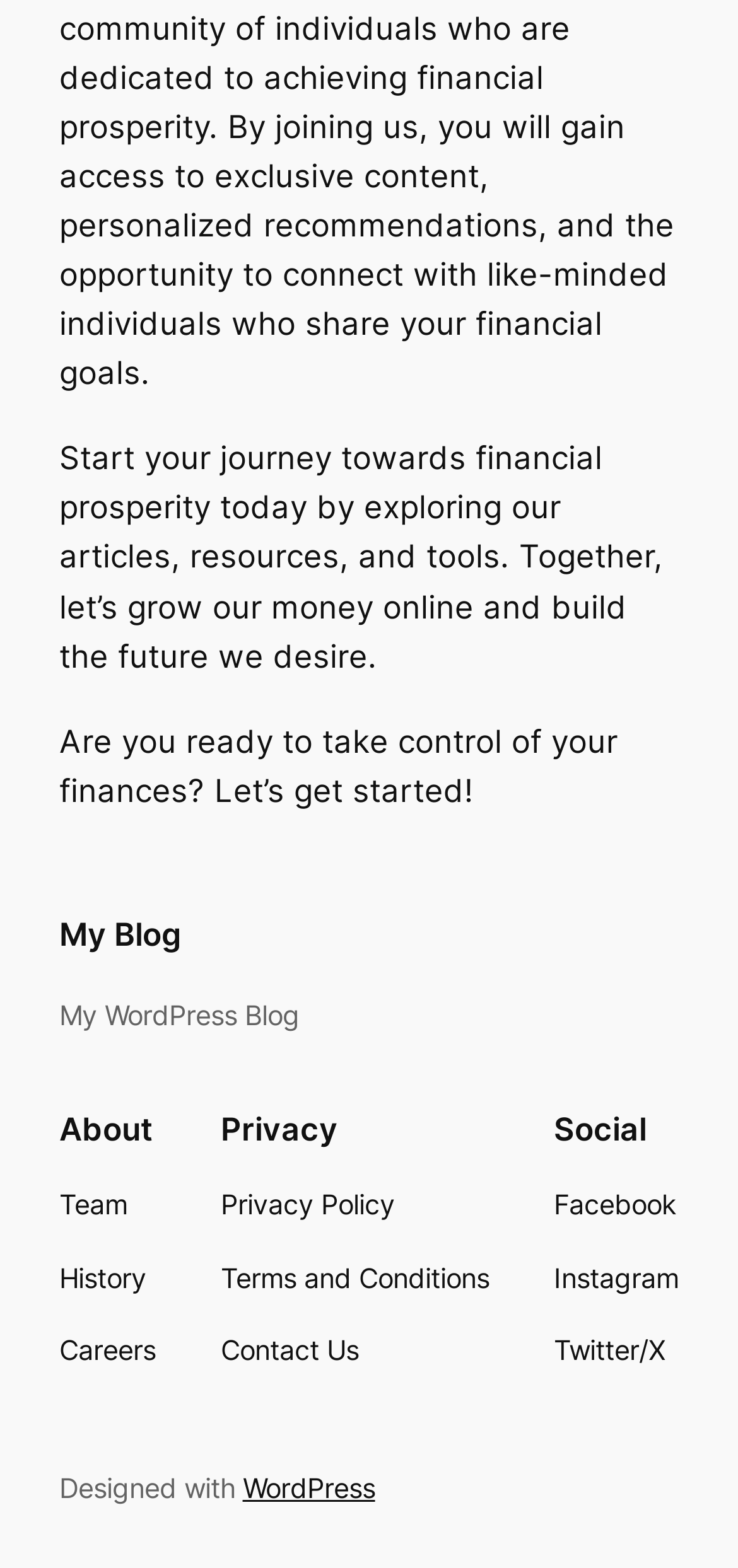Return the bounding box coordinates of the UI element that corresponds to this description: "Team". The coordinates must be given as four float numbers in the range of 0 and 1, [left, top, right, bottom].

[0.08, 0.756, 0.172, 0.783]